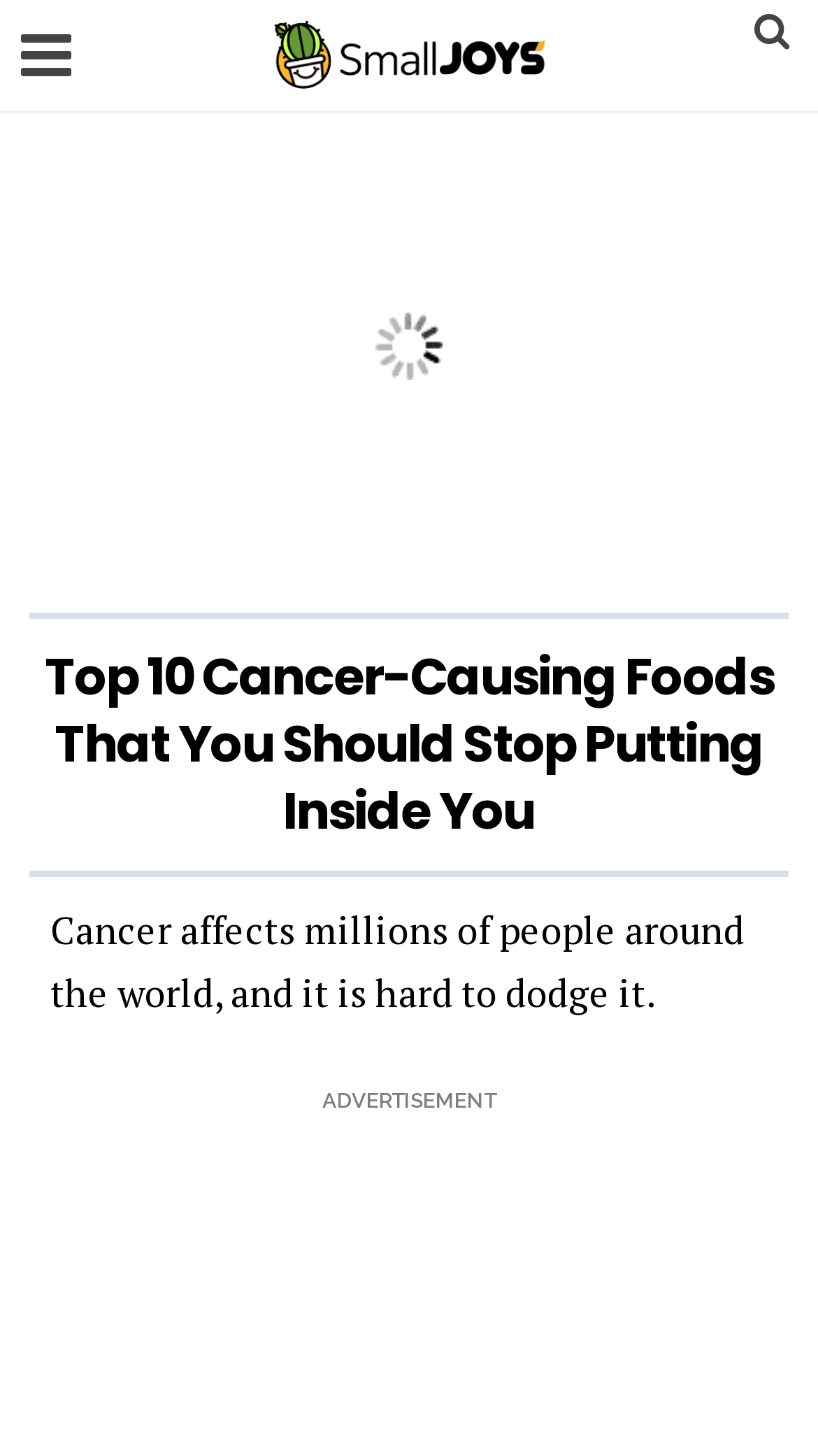Please determine the headline of the webpage and provide its content.

Top 10 Cancer-Causing Foods That You Should Stop Putting Inside You